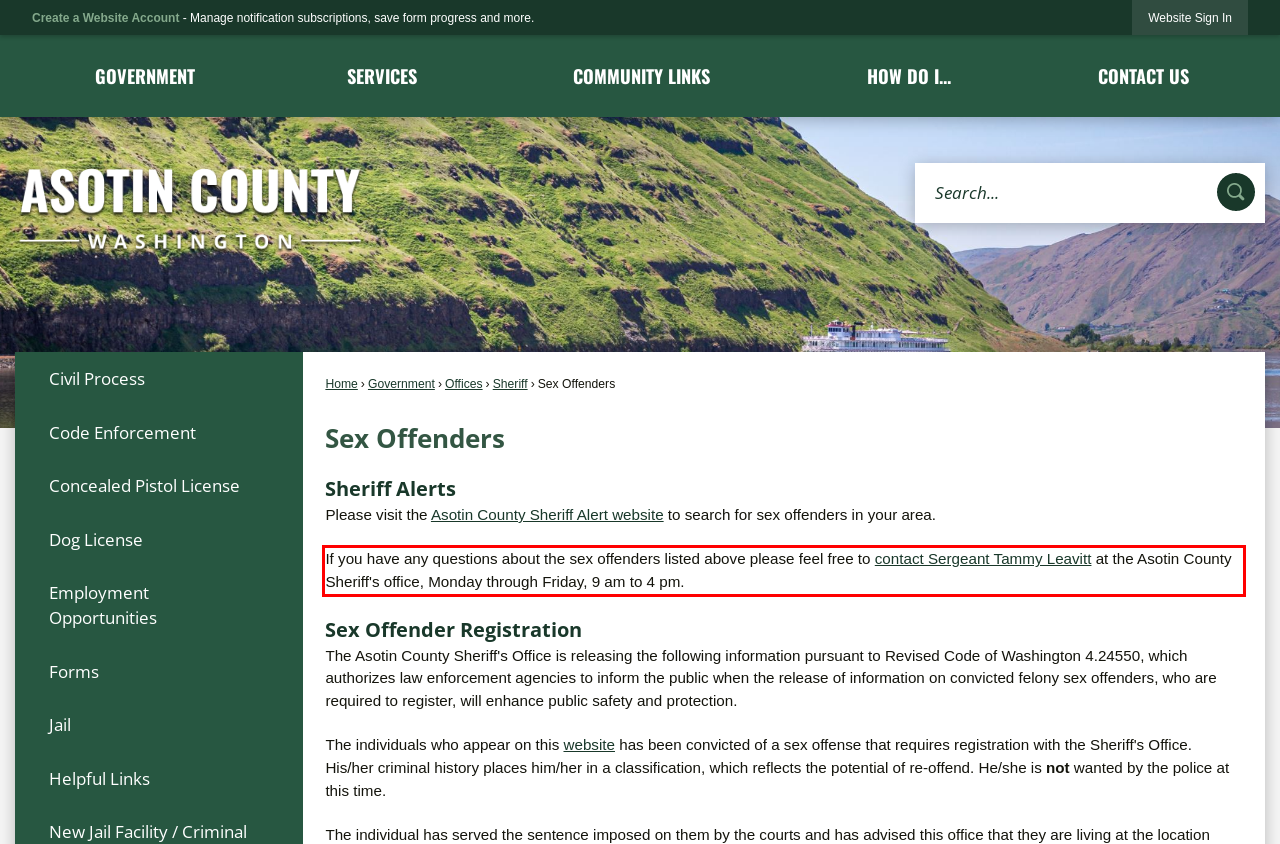Given a screenshot of a webpage containing a red rectangle bounding box, extract and provide the text content found within the red bounding box.

If you have any questions about the sex offenders listed above please feel free to contact Sergeant Tammy Leavitt at the Asotin County Sheriff's office, Monday through Friday, 9 am to 4 pm.